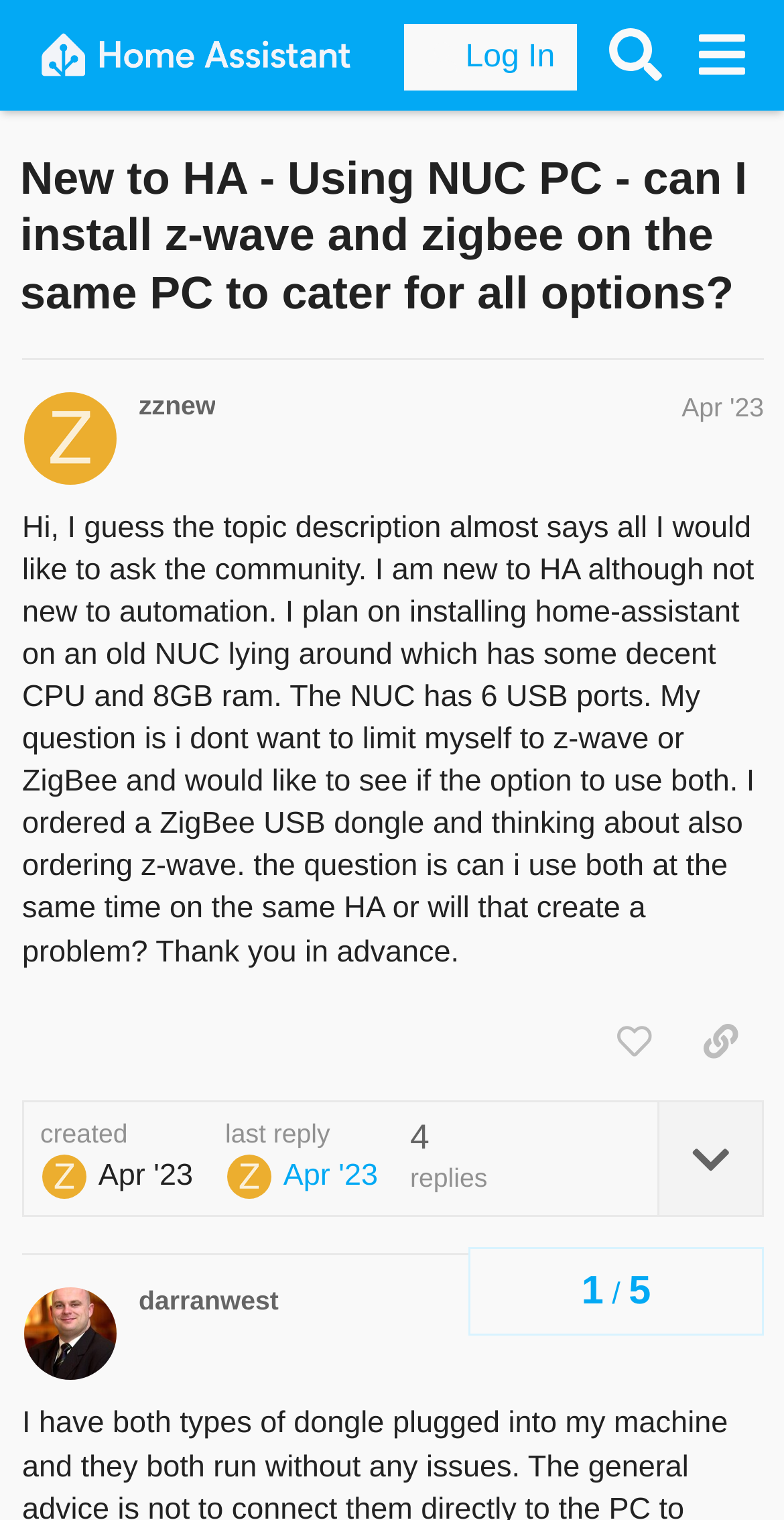Could you please study the image and provide a detailed answer to the question:
How many replies are there to this topic?

Based on the webpage, I can see that there is one reply to this topic, as indicated by the text 'replies' and the presence of a single reply from user 'darranwest'.